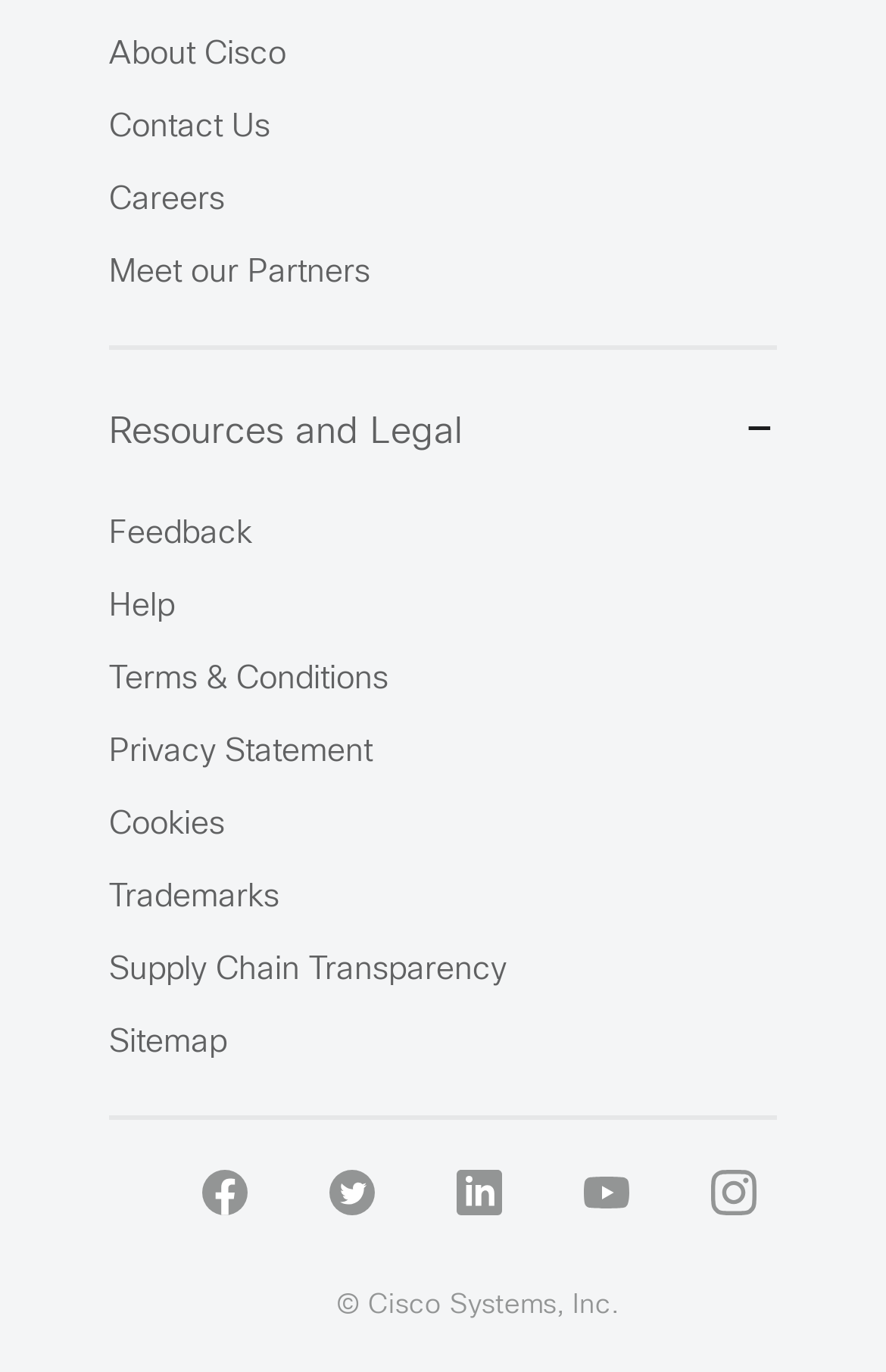Pinpoint the bounding box coordinates of the clickable element needed to complete the instruction: "Follow Cisco on Facebook". The coordinates should be provided as four float numbers between 0 and 1: [left, top, right, bottom].

[0.227, 0.853, 0.278, 0.886]